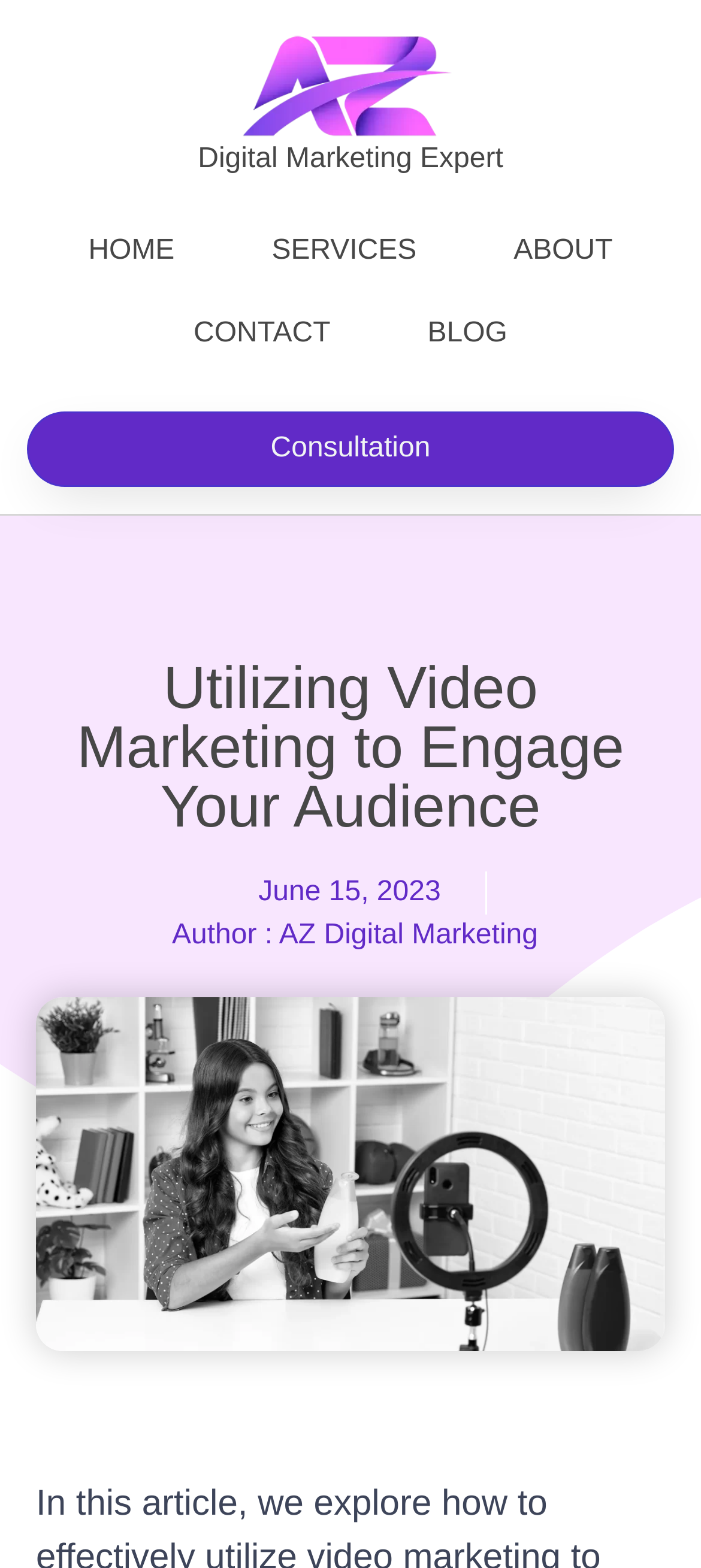Find the UI element described as: "ABOUT" and predict its bounding box coordinates. Ensure the coordinates are four float numbers between 0 and 1, [left, top, right, bottom].

[0.663, 0.134, 0.943, 0.187]